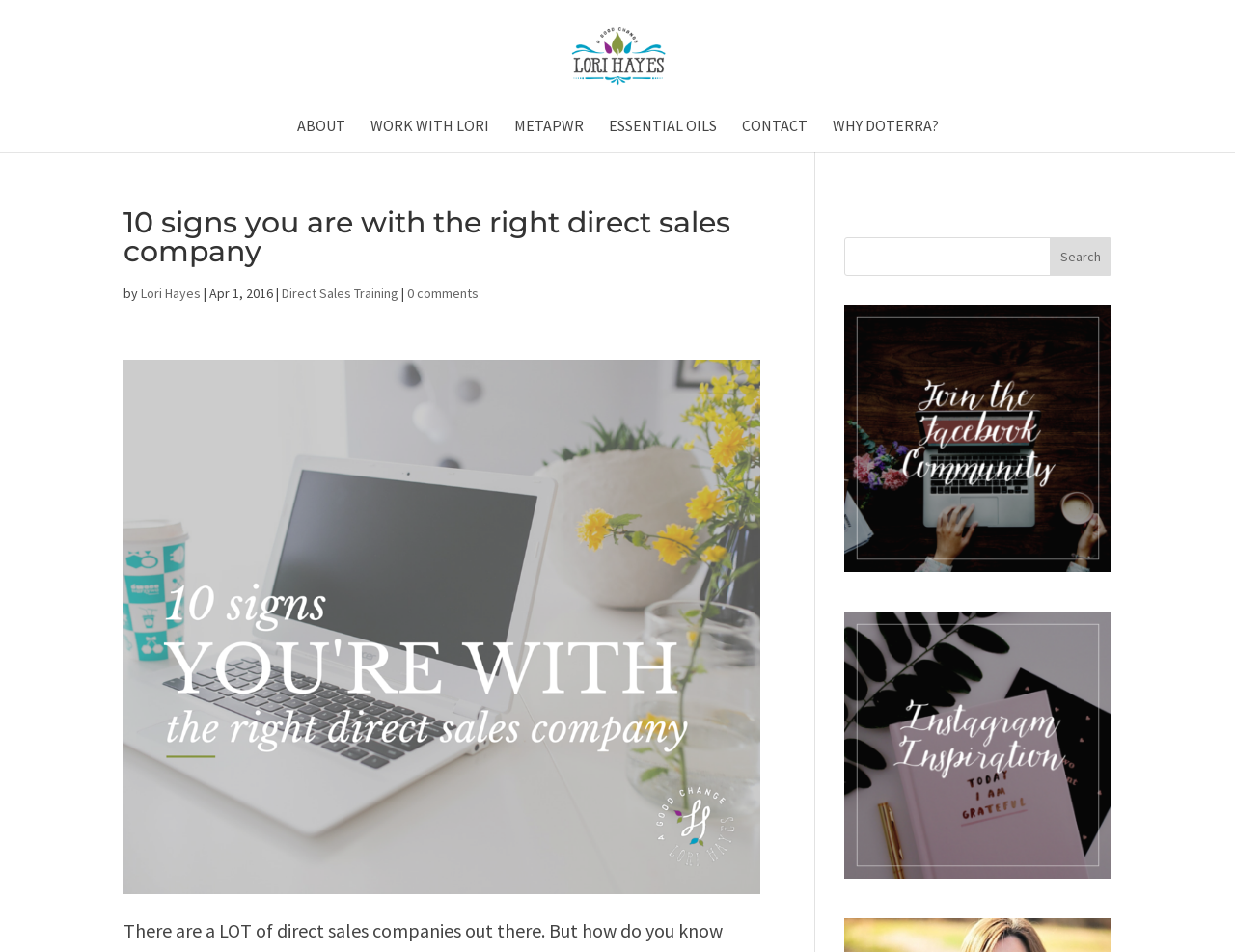What is the date of the article?
Using the image, provide a detailed and thorough answer to the question.

I looked for the date of the article and found it next to the author's name, which is 'Apr 1, 2016'.